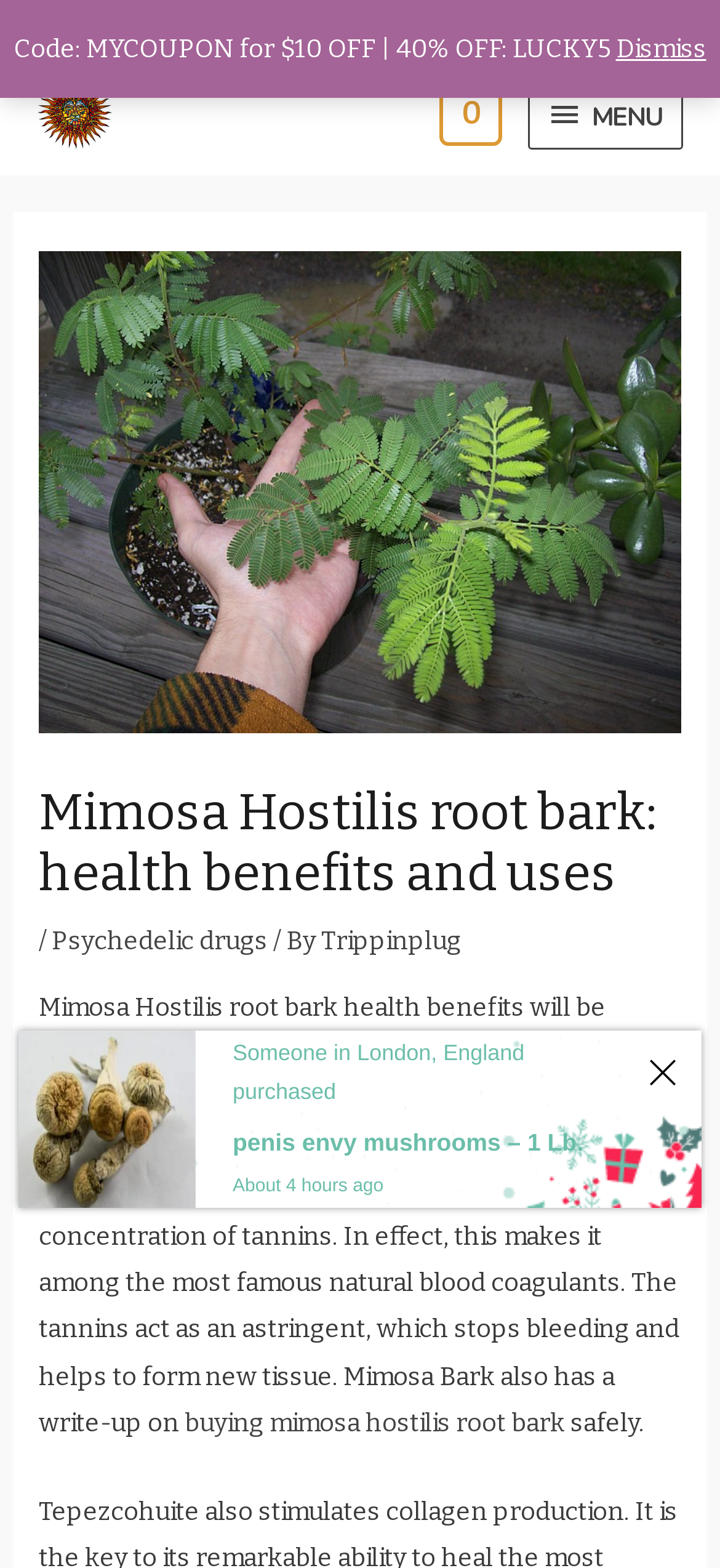Based on the image, please respond to the question with as much detail as possible:
What is the purpose of the tannins in Mimosa Hostilis root bark?

According to the webpage, the tannins in Mimosa Hostilis root bark act as an astringent, which stops bleeding and helps to form new tissue. This information can be found in the second paragraph of the webpage.